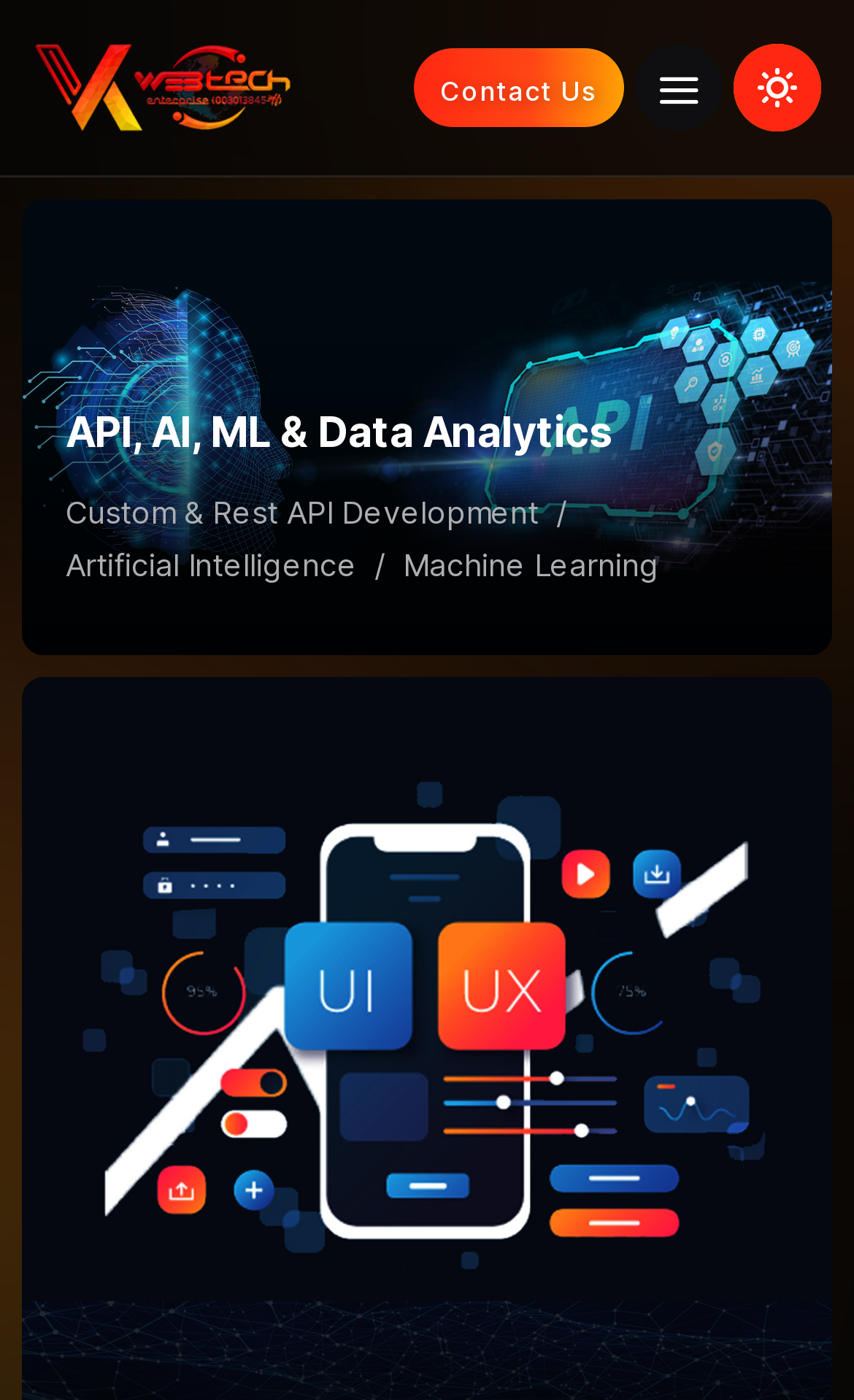Locate the bounding box of the UI element based on this description: "alt="Grid Magazine Logo"". Provide four float numbers between 0 and 1 as [left, top, right, bottom].

None